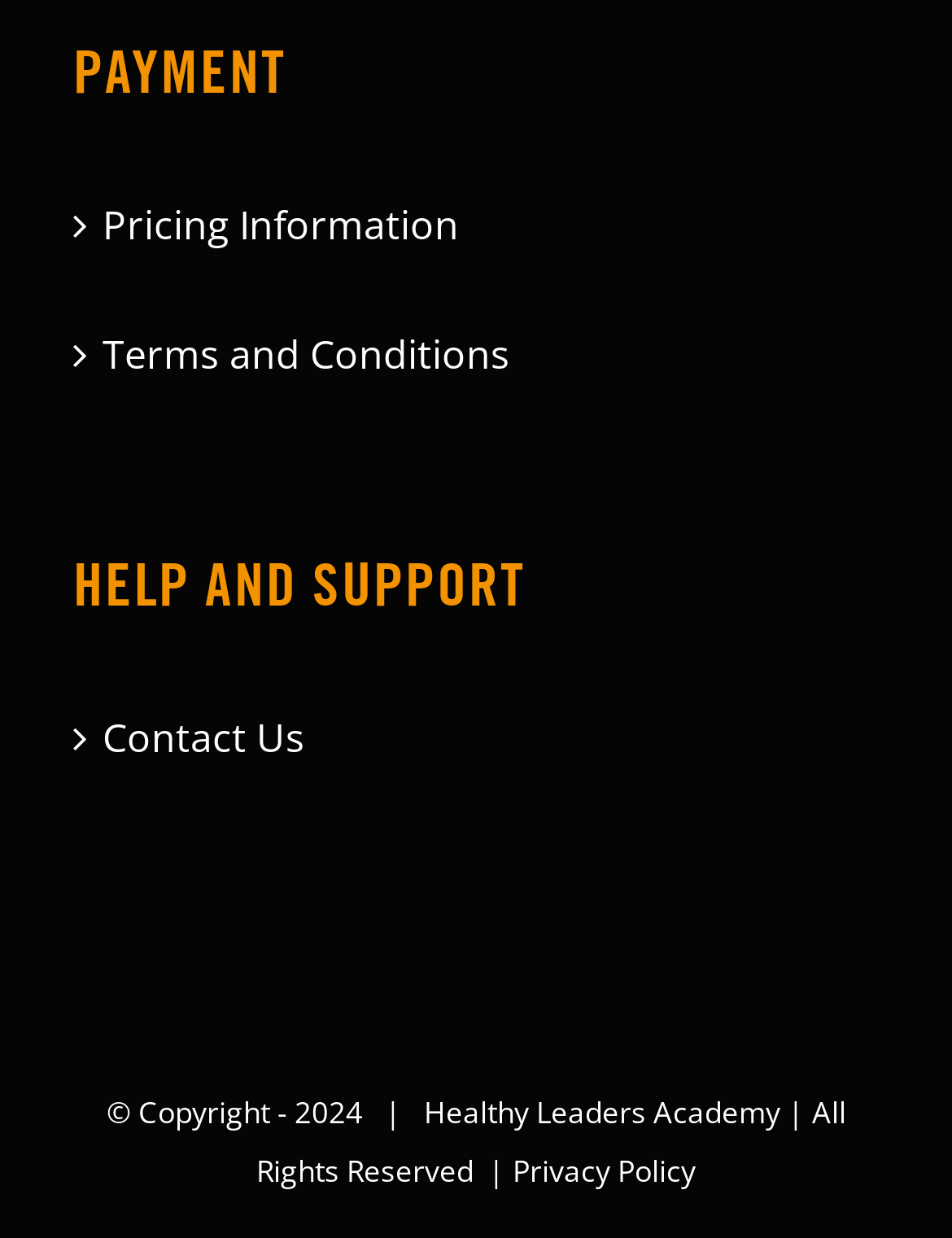Refer to the image and provide an in-depth answer to the question: 
How many columns are in the footer section?

By looking at the LayoutTable in the footer section, I found that it only contains one column, so the answer is 1.